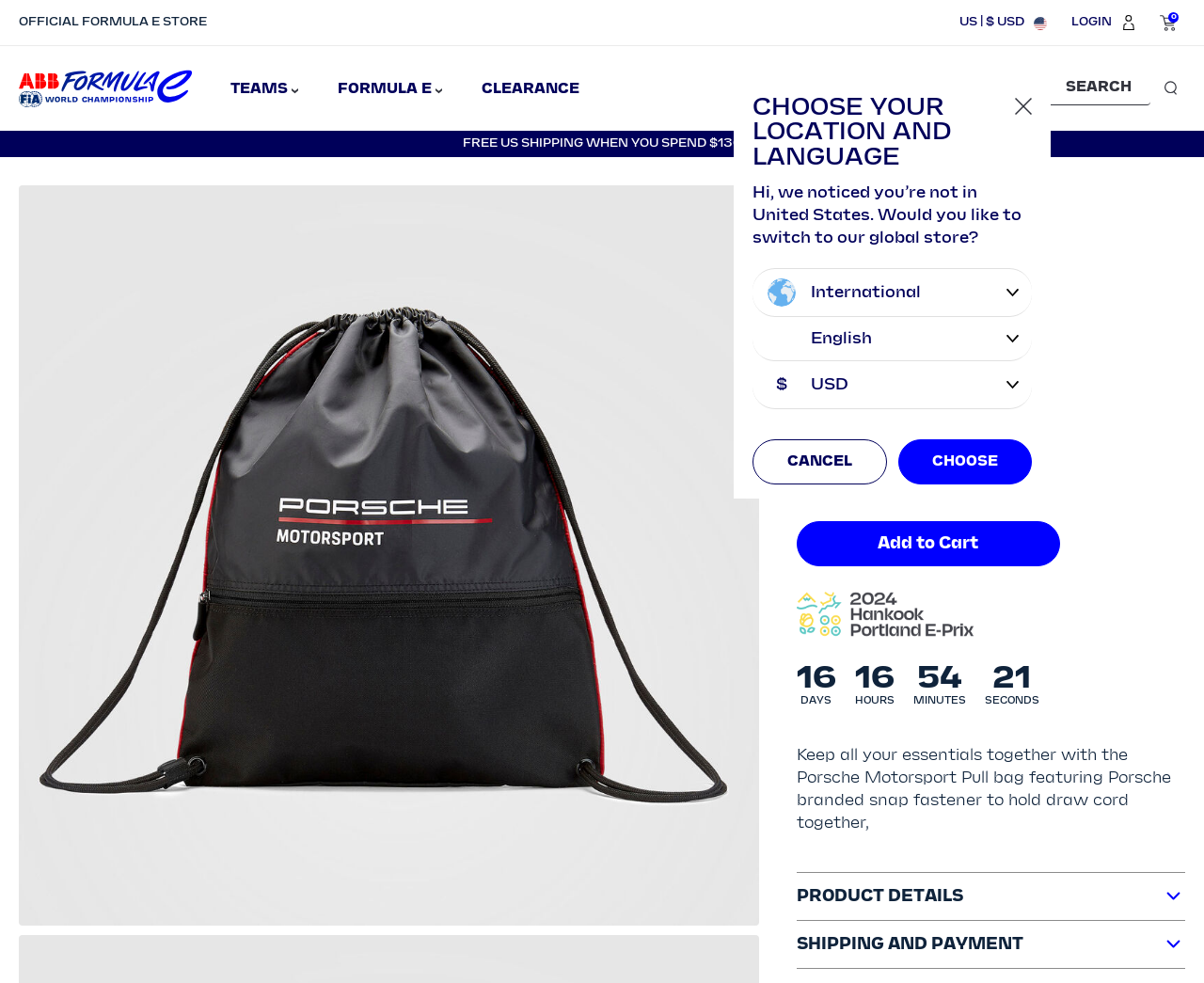Identify the bounding box coordinates of the region I need to click to complete this instruction: "View your cart".

[0.963, 0.015, 0.977, 0.031]